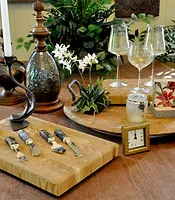What type of arrangement is on the tray?
We need a detailed and exhaustive answer to the question. Please elaborate.

In the background, I observe a beautifully styled tray, and upon further examination, I notice a decorative floral arrangement, which adds to the organic feel of the setup and complements the rustic aesthetic.